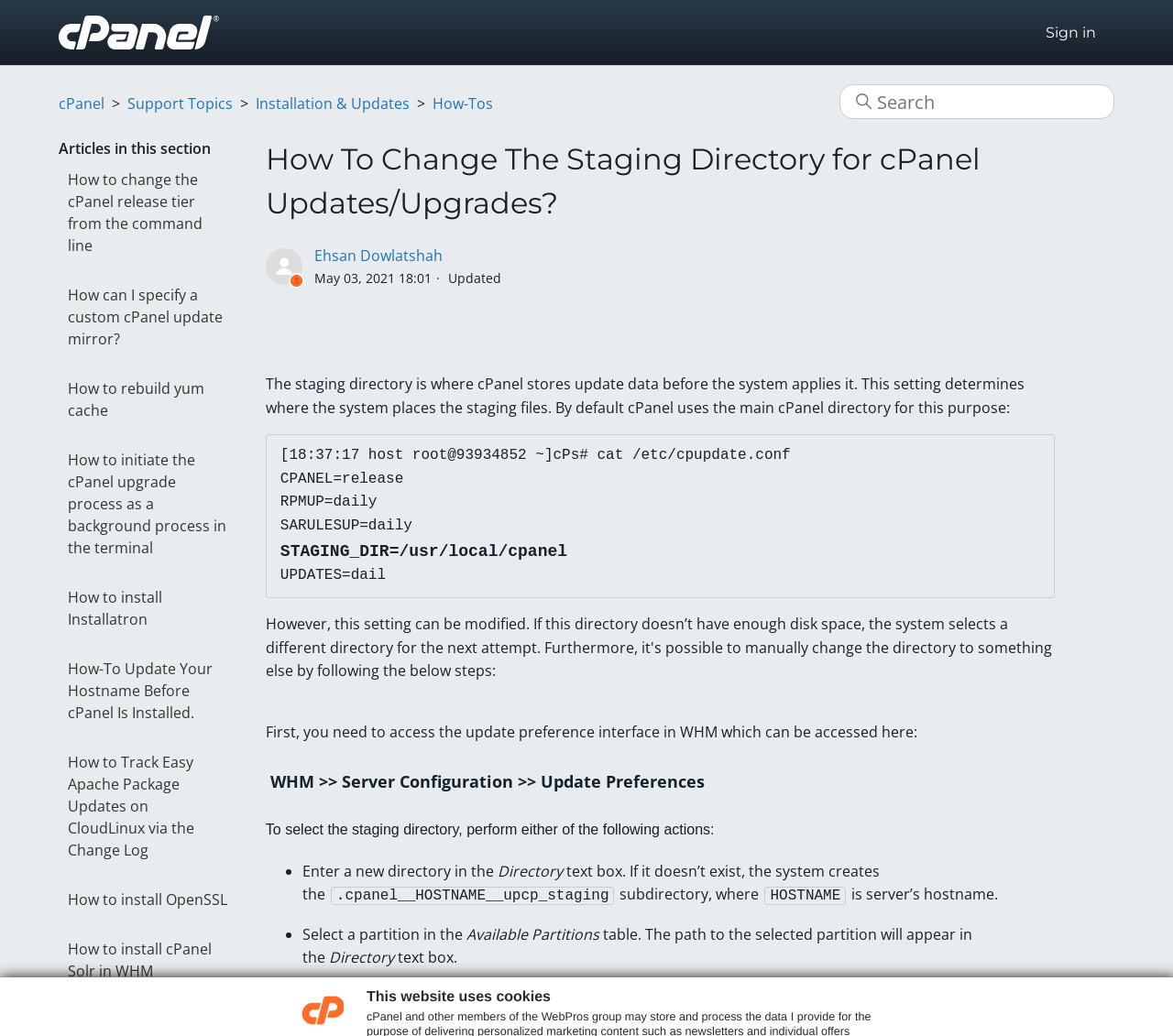Who wrote this article?
Provide a detailed answer to the question, using the image to inform your response.

The author of this article is mentioned at the top of the webpage as 'Ehsan Dowlatshah' with a timestamp of '2021-05-03T18:01:34Z'.